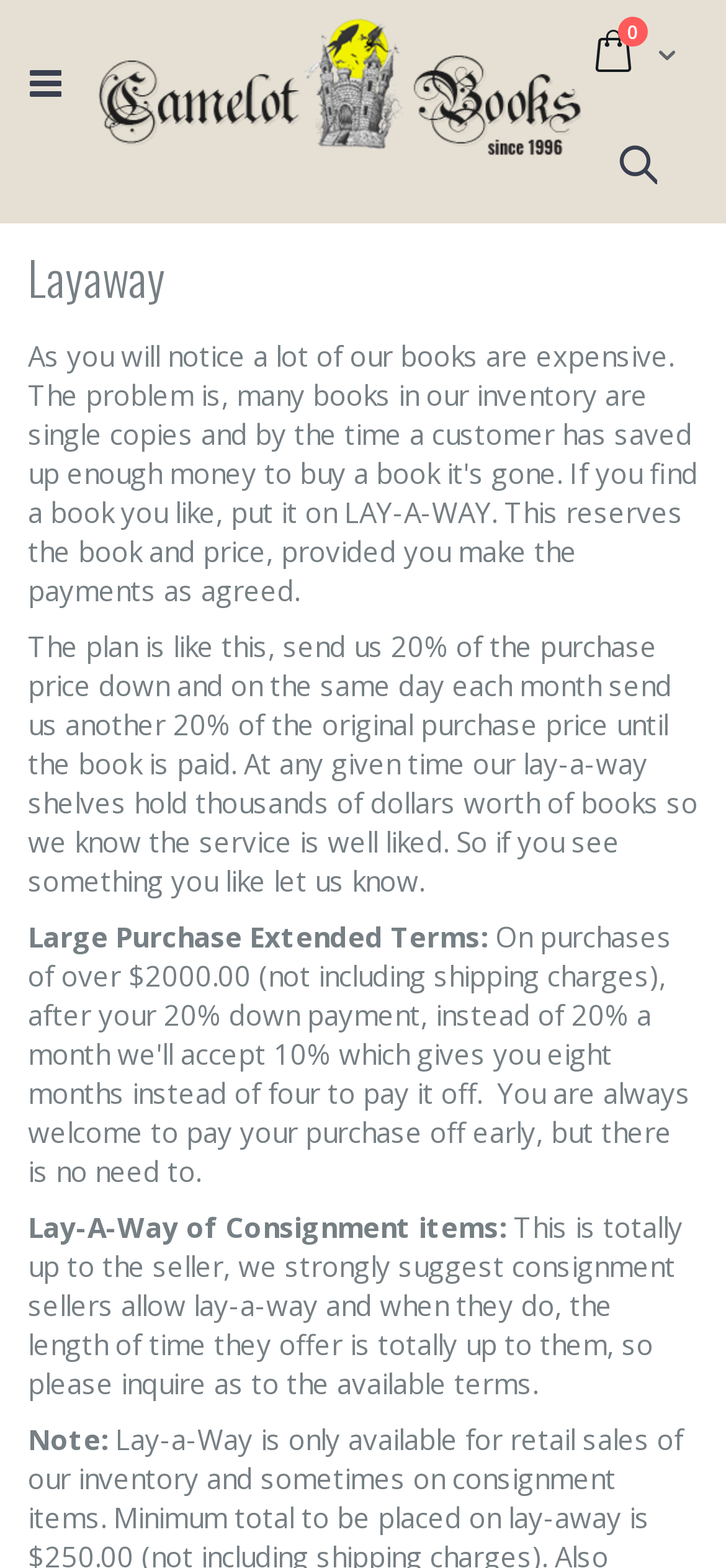What is the purpose of the layaway service?
By examining the image, provide a one-word or phrase answer.

To reserve a book and price